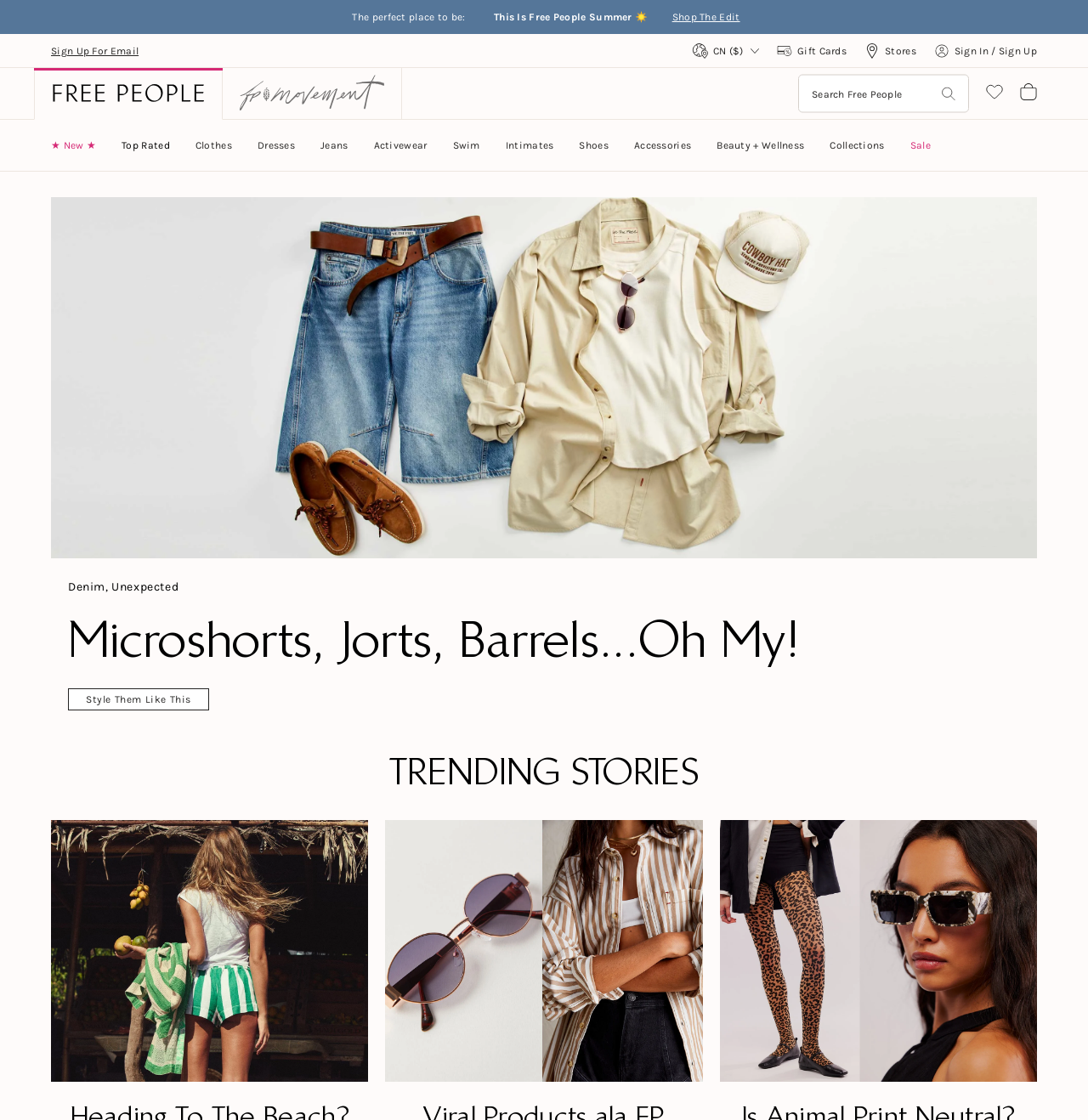What type of content is featured in the 'TRENDING STORIES' section?
Refer to the image and give a detailed response to the question.

The 'TRENDING STORIES' section features links to blog articles, such as 'Beach Packing Essentials Blog' and 'Is Animal Print Neutral?', which suggests that it is a section for trending blog articles.